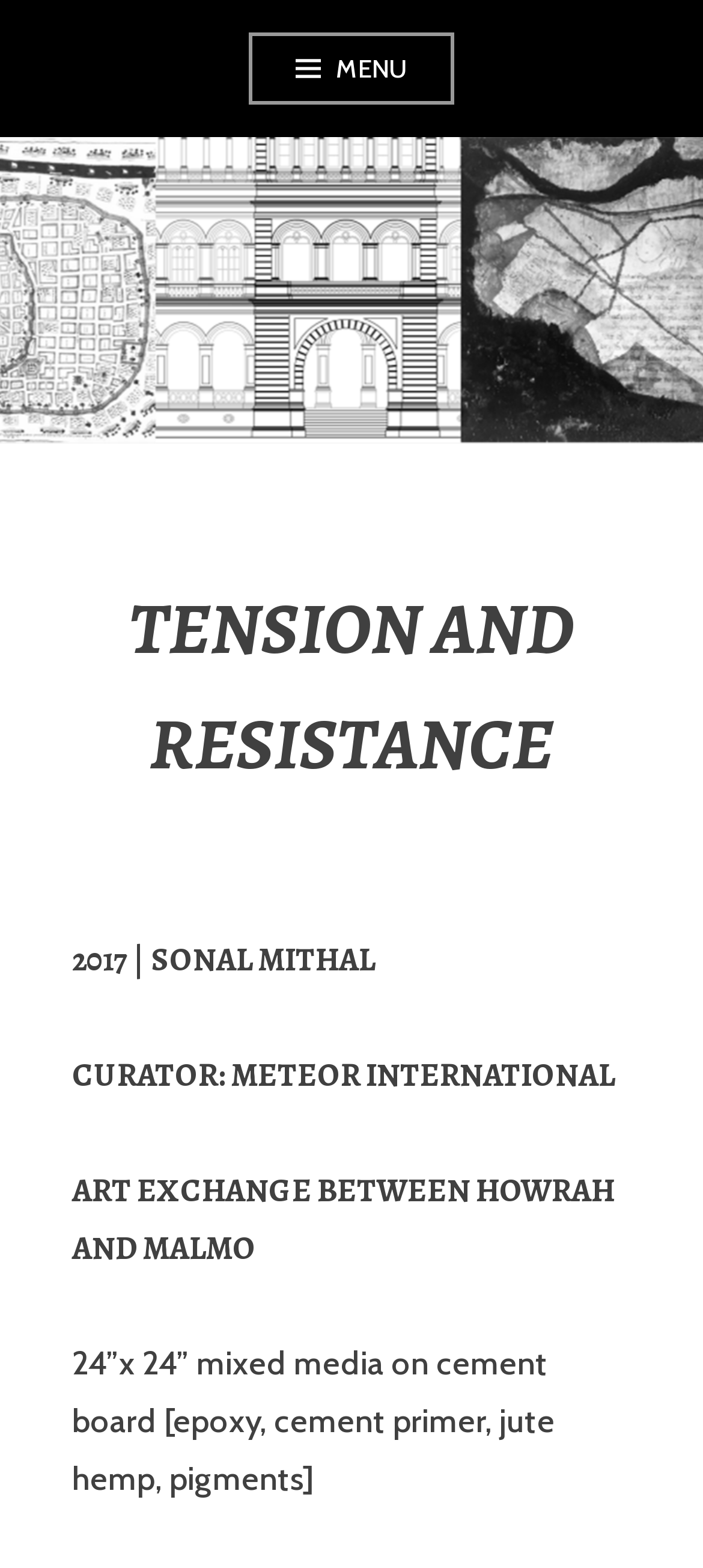What is the medium of the artwork?
Answer the question with as much detail as possible.

I found the medium of the artwork by looking at the text description of the artwork, which is '24”x 24” mixed media on cement board [epoxy, cement primer, jute hemp, pigments]'.